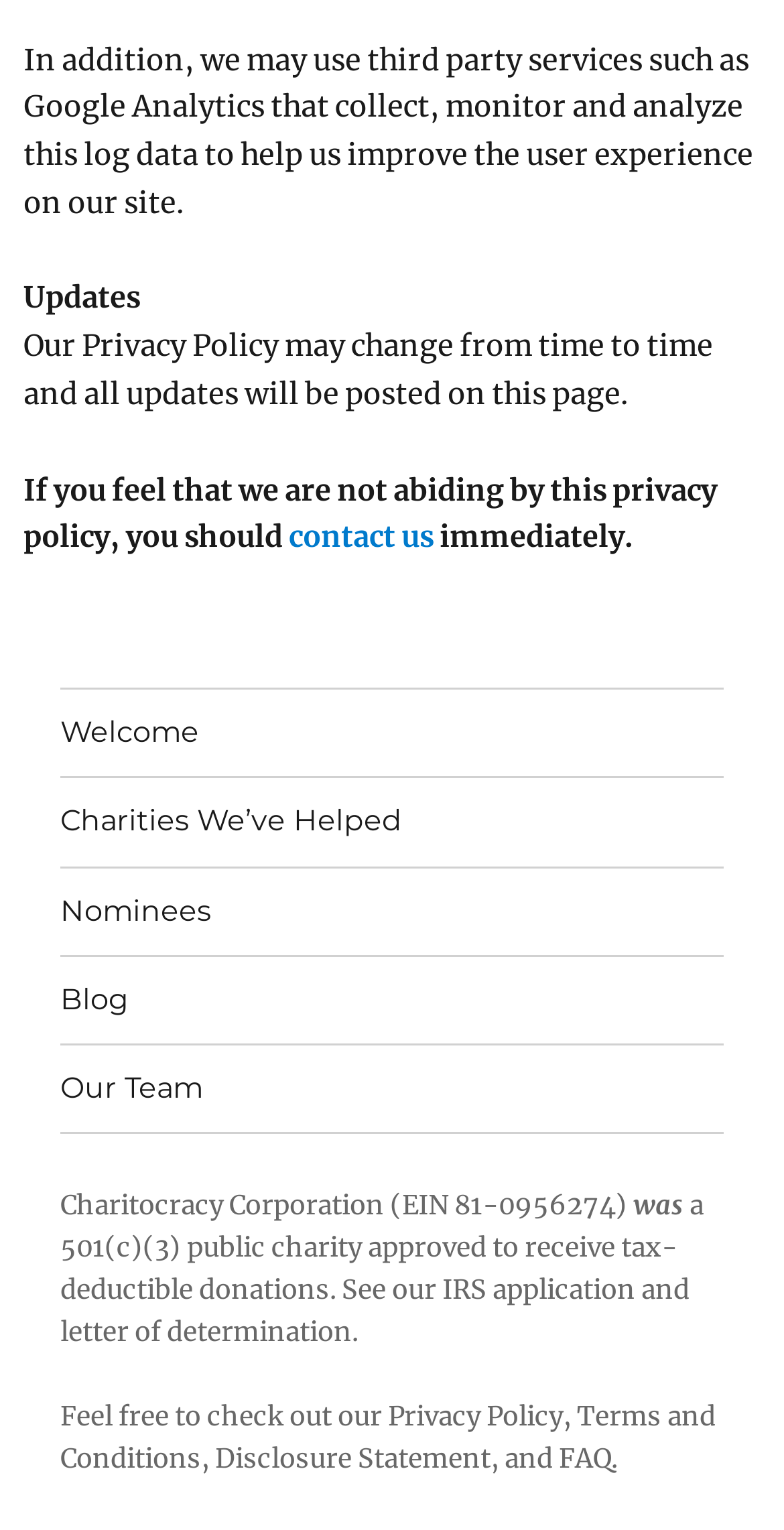Please identify the bounding box coordinates of the element I need to click to follow this instruction: "check out application".

[0.628, 0.832, 0.81, 0.855]